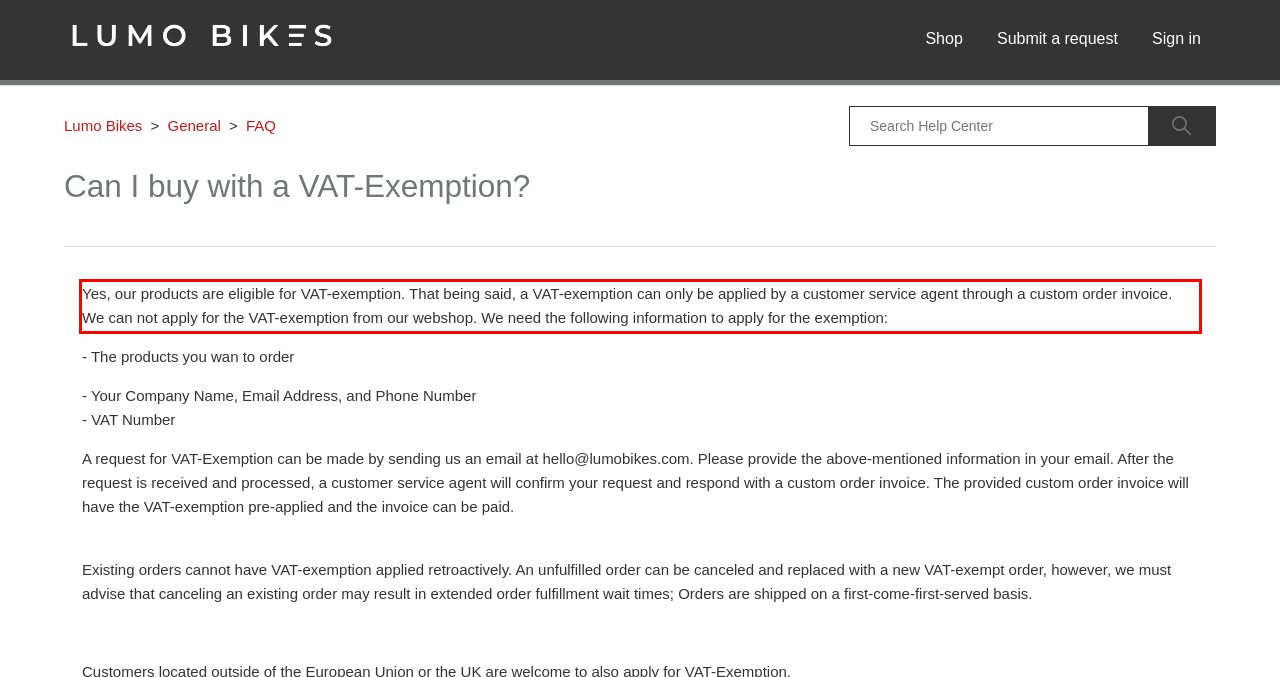Please identify the text within the red rectangular bounding box in the provided webpage screenshot.

Yes, our products are eligible for VAT-exemption. That being said, a VAT-exemption can only be applied by a customer service agent through a custom order invoice. We can not apply for the VAT-exemption from our webshop. We need the following information to apply for the exemption: